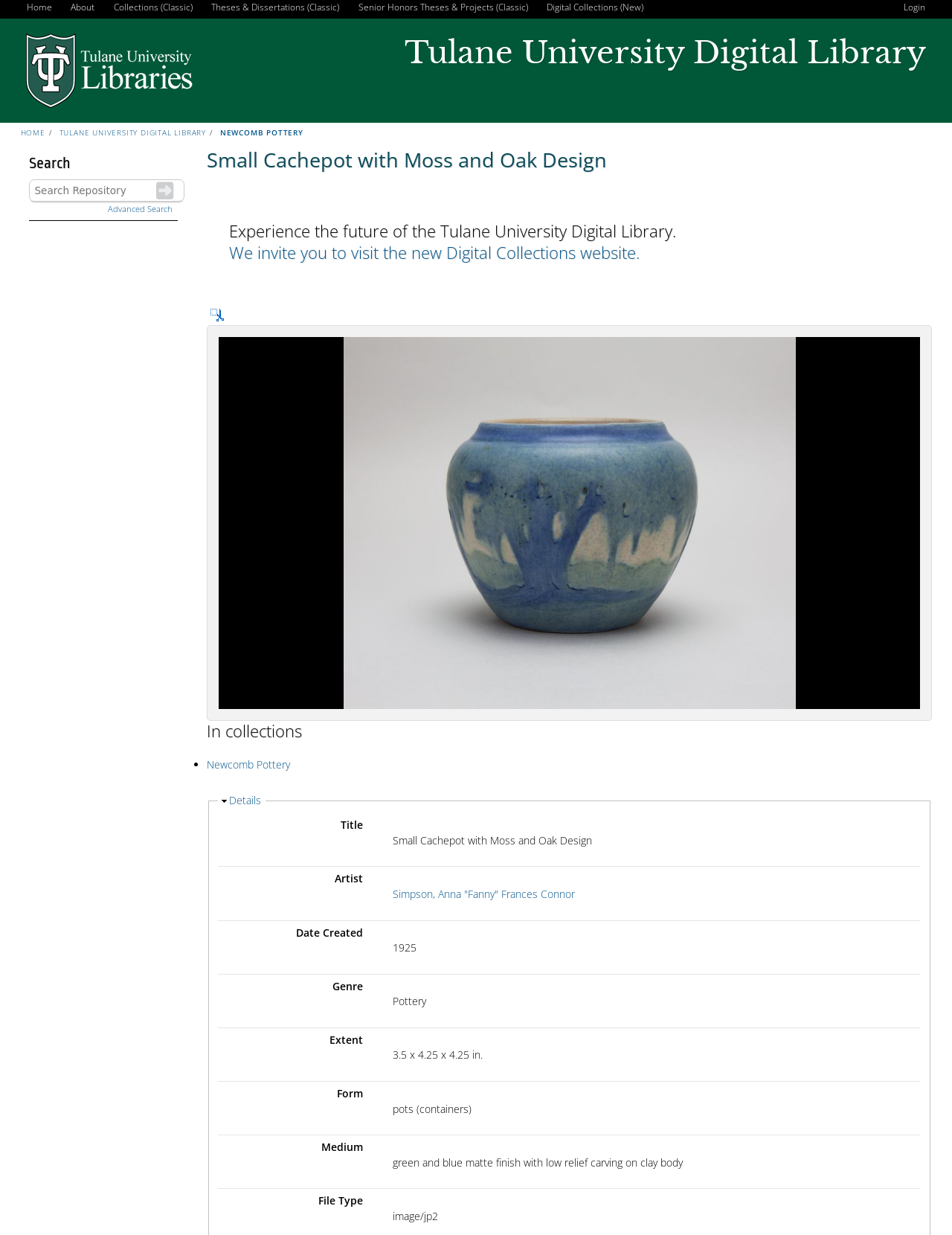What is the form of the pottery?
Using the image, answer in one word or phrase.

pots (containers)